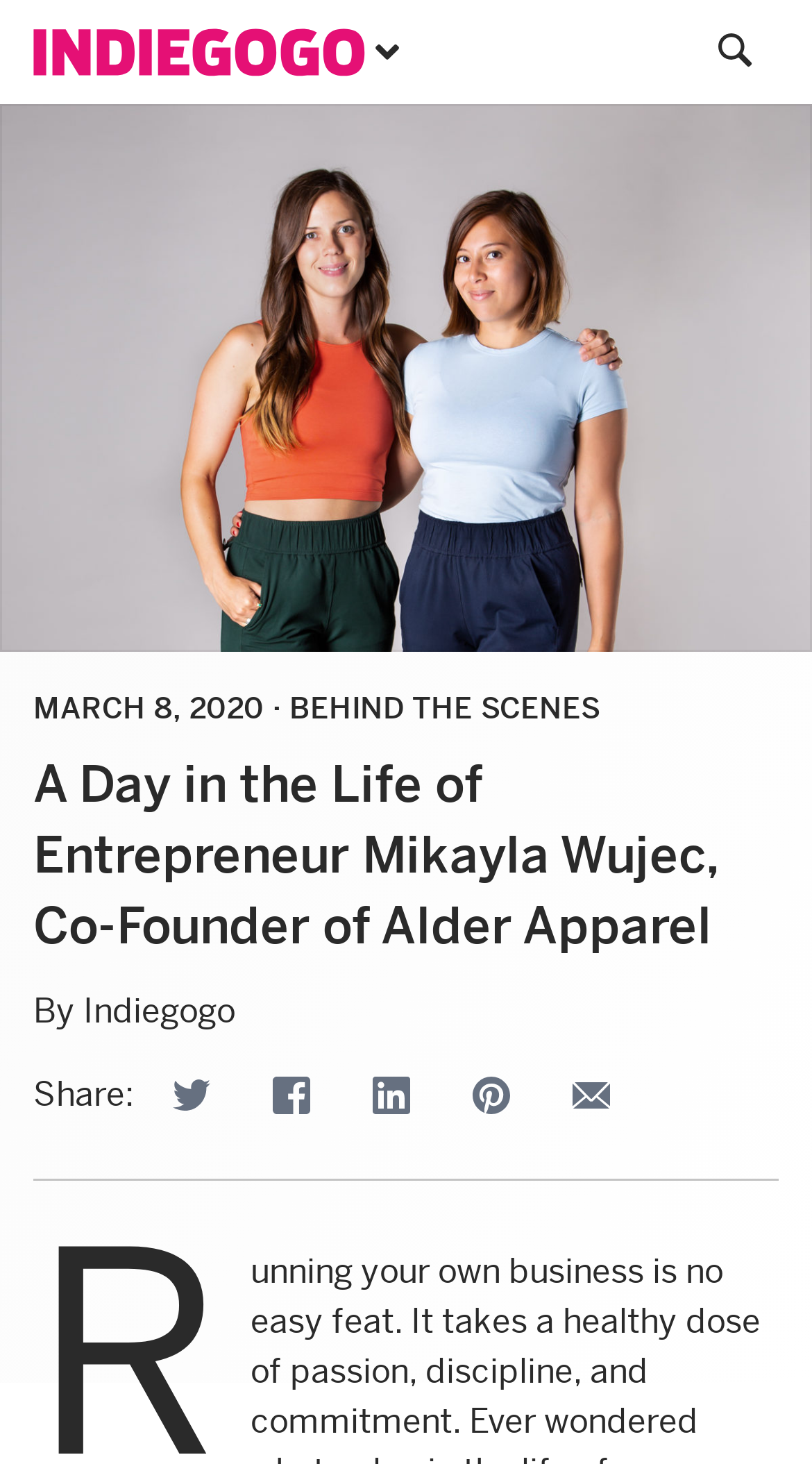How many social media platforms can you share this article on?
Answer the question with as much detail as you can, using the image as a reference.

The webpage has links to share the article on Twitter, Facebook, Linkedin, Pinterest, and via email, which are 5 social media platforms.